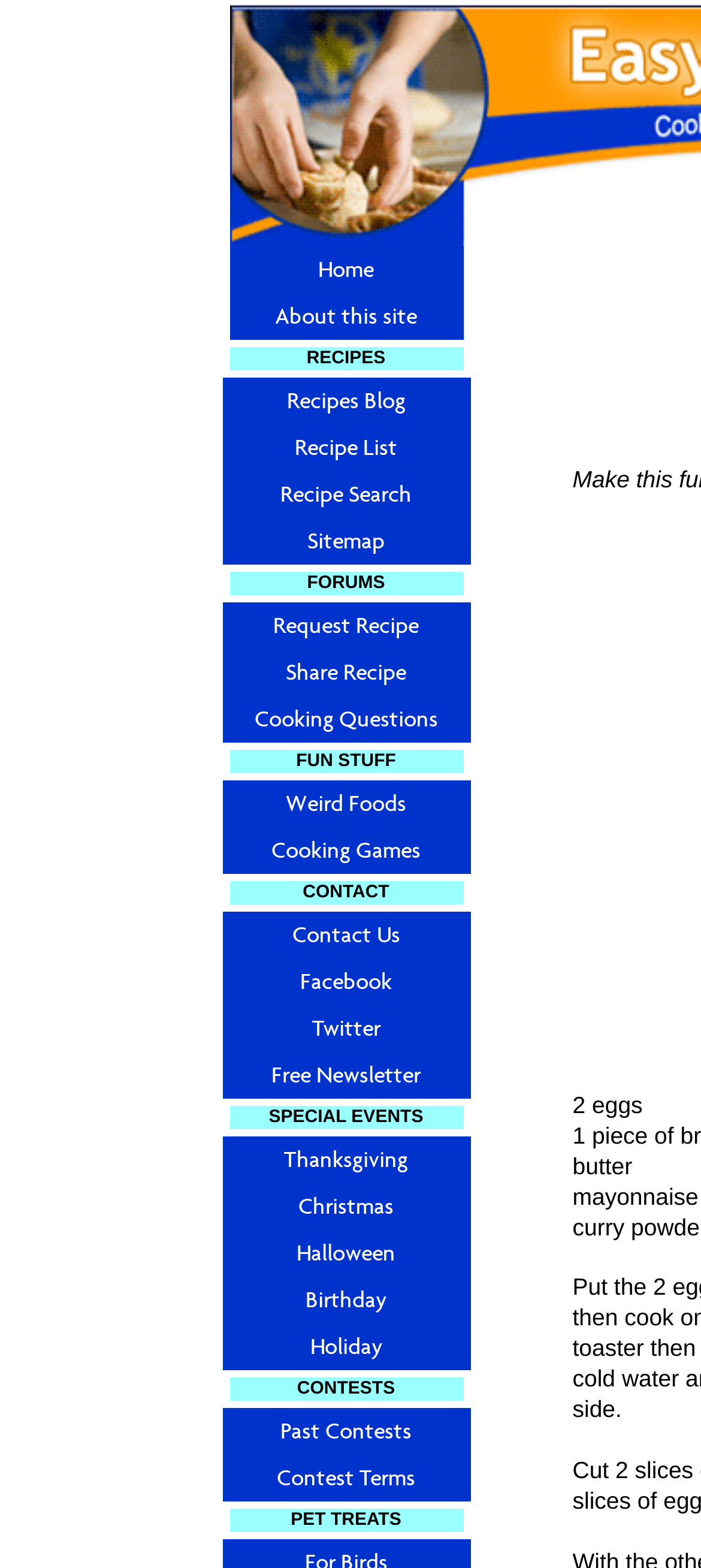Please identify the bounding box coordinates of the element I should click to complete this instruction: 'contact us'. The coordinates should be given as four float numbers between 0 and 1, like this: [left, top, right, bottom].

[0.317, 0.581, 0.671, 0.611]